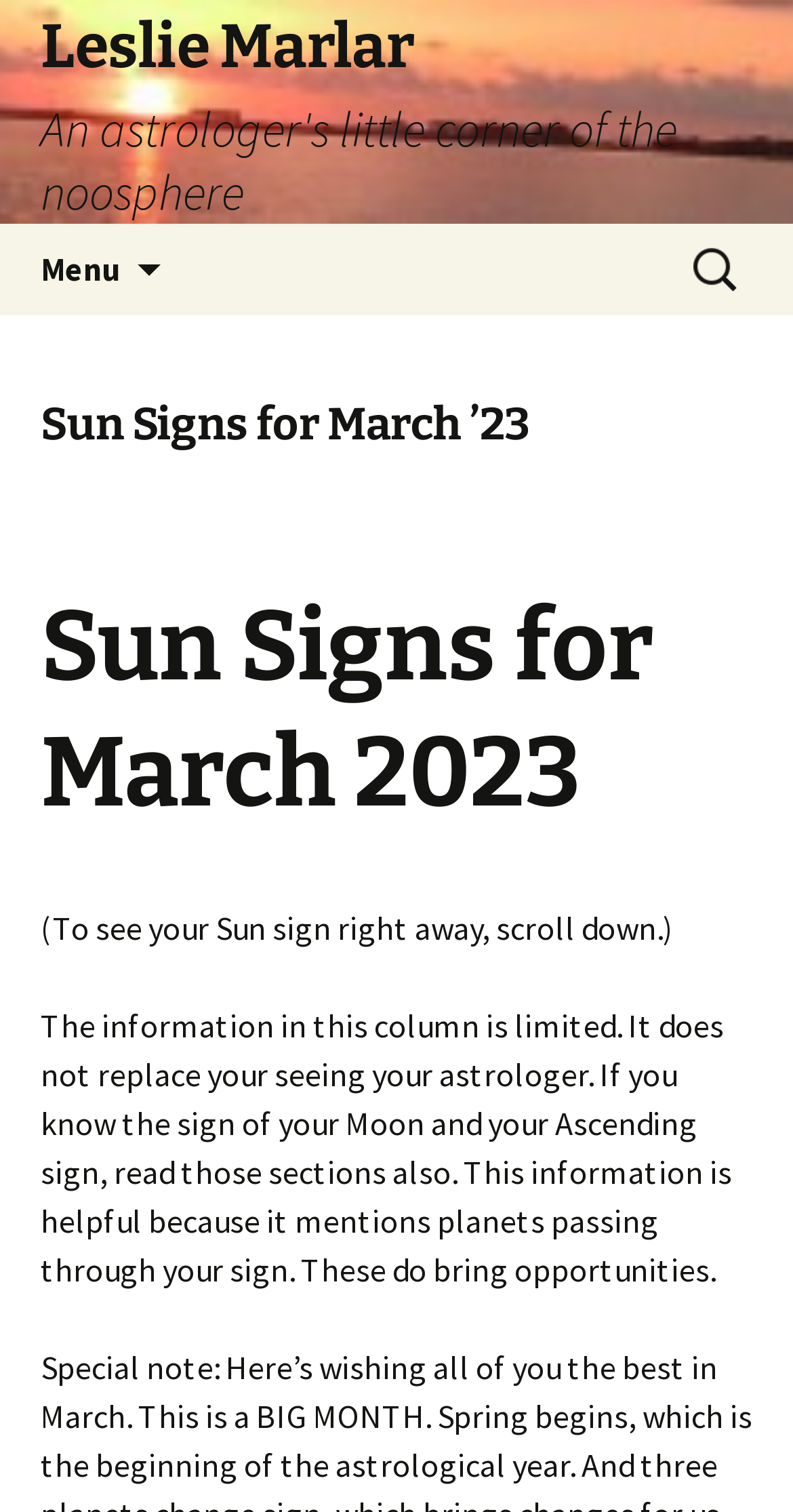What is the purpose of the search box?
Please use the image to provide a one-word or short phrase answer.

To search the website